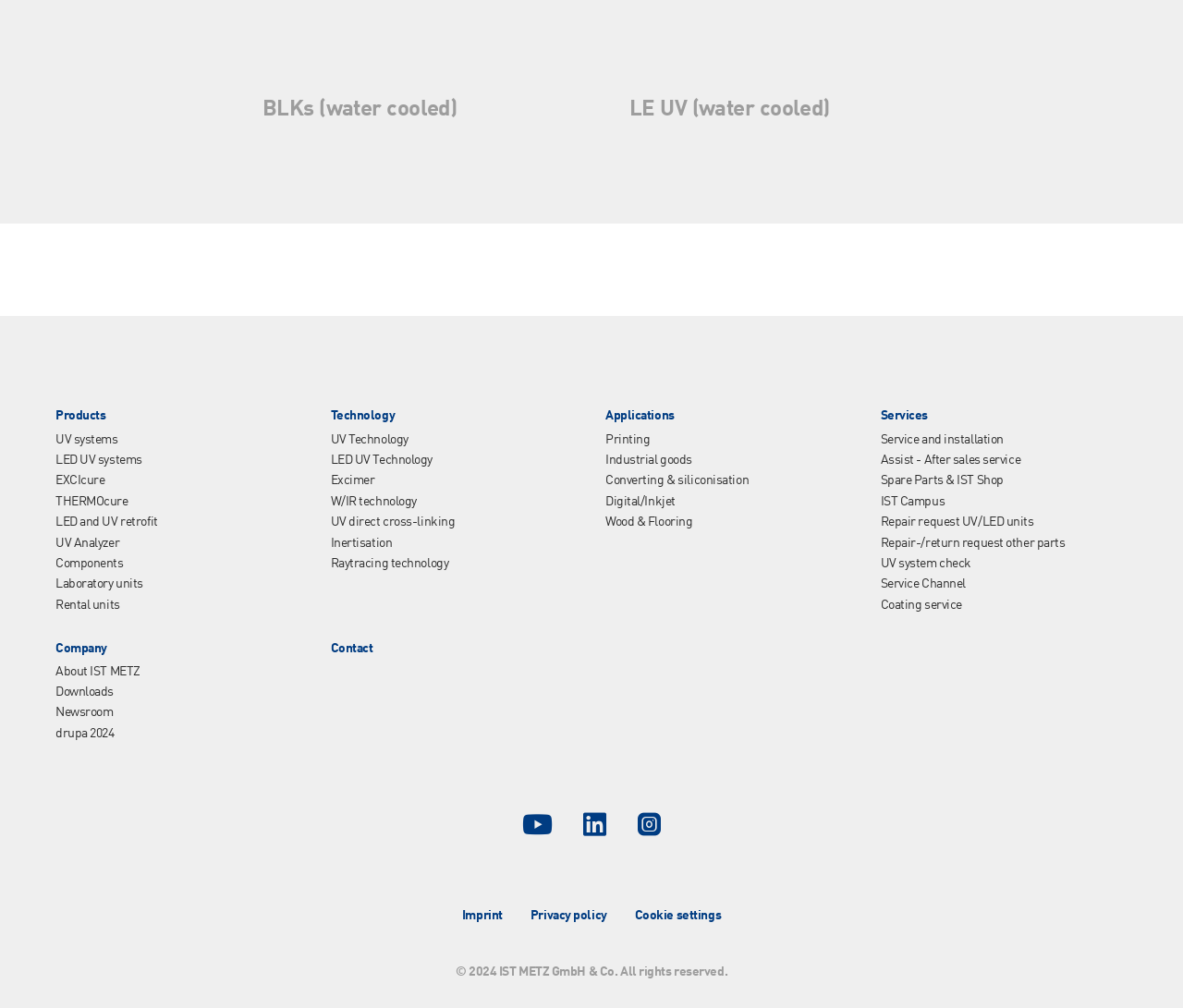Please identify the bounding box coordinates of the clickable area that will allow you to execute the instruction: "Learn about IST METZ".

[0.047, 0.66, 0.119, 0.672]